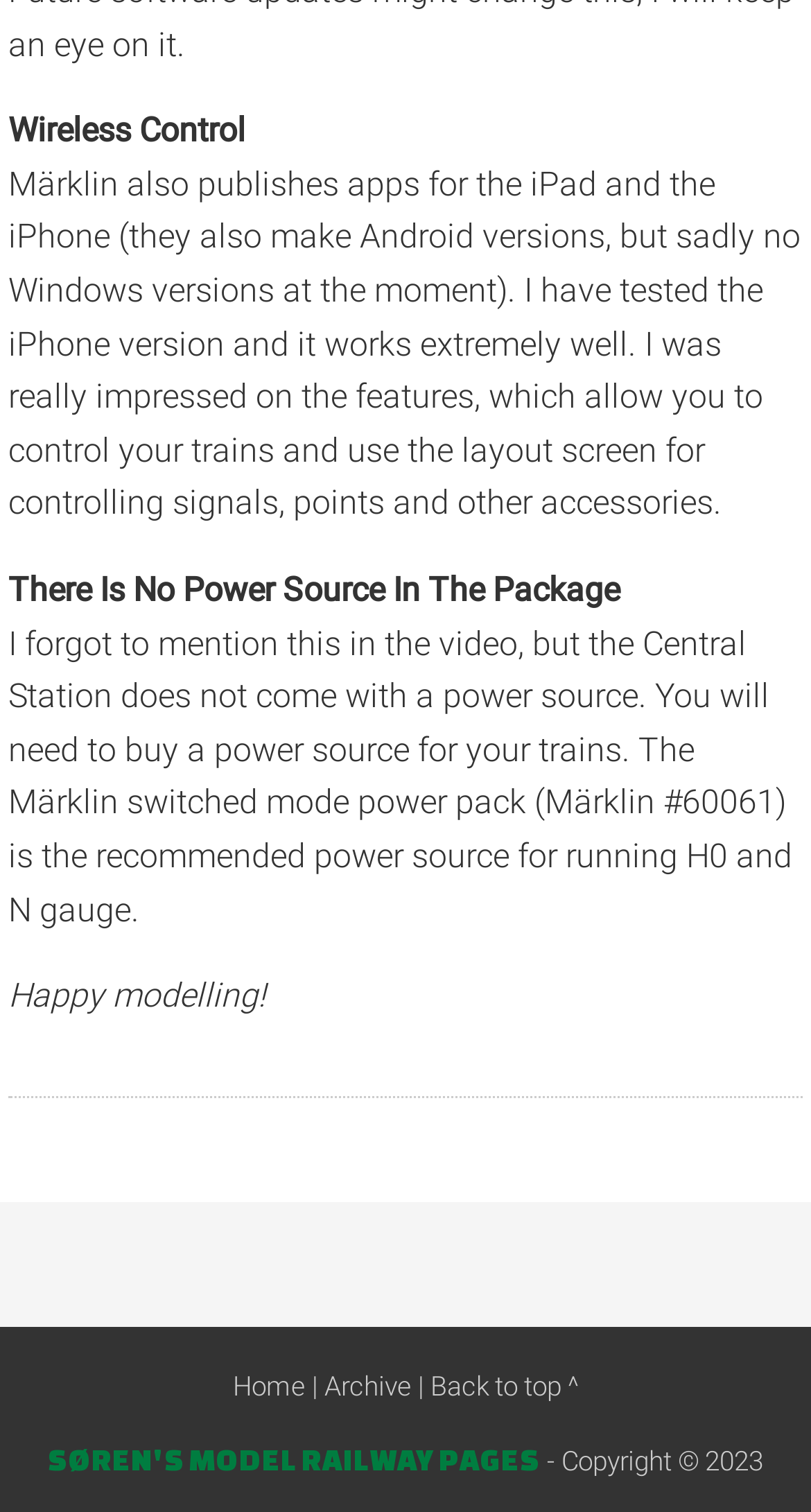What is the copyright year of the webpage?
Using the image, provide a detailed and thorough answer to the question.

The copyright year of the webpage is 2023, as indicated by the StaticText element '- Copyright © 2023' at the bottom of the webpage.